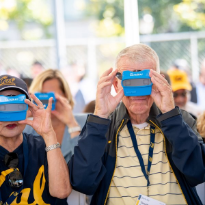Provide an in-depth description of the image.

At a recent event celebrating advancements in computing and data science, attendees engaged with innovative technology using handheld viewer devices. The image captures a group of individuals, including an older man in a striped shirt, who are peering through these devices. They are likely exploring a virtual or augmented reality experience related to the ongoing "Gateway groundbreaking" initiative at UC Berkeley, which aims to enhance opportunities in these fields. The backdrop suggests an outdoor setting, possibly with elements of the new facility visible, symbolizing progress and community involvement in the university's mission to lead in data science and technology.